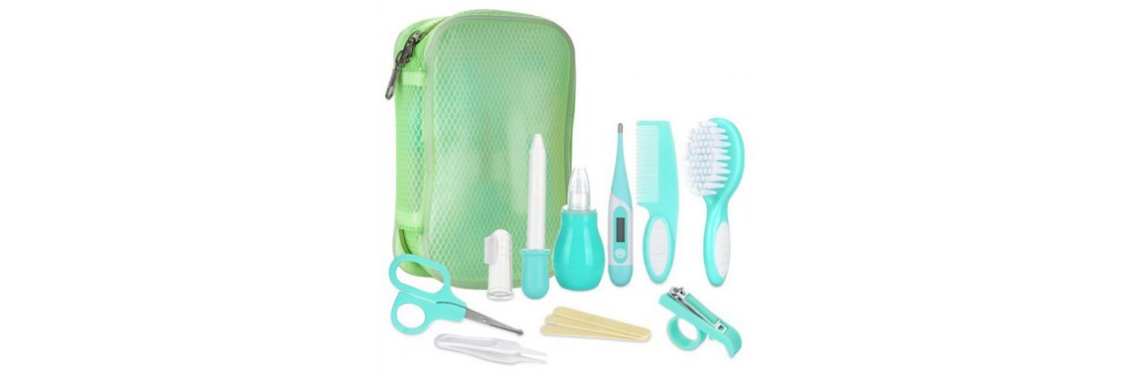What is the purpose of the digital thermometer?
Look at the webpage screenshot and answer the question with a detailed explanation.

The caption lists a digital thermometer as one of the essential grooming tools in the kit, implying that it is used to measure the baby's temperature, ensuring their health and hygiene.